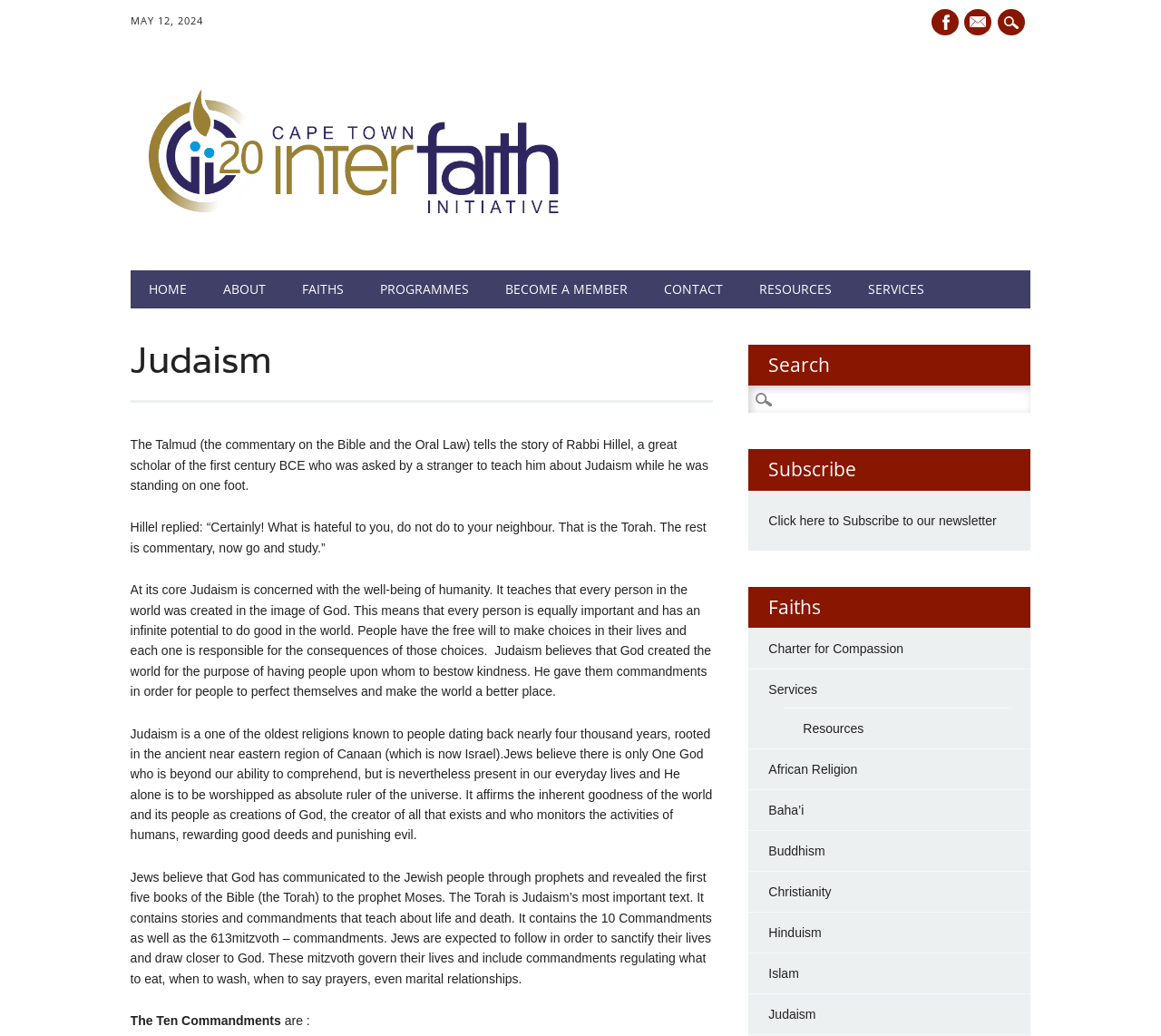How many paragraphs of text are there in the Judaism section?
Examine the image closely and answer the question with as much detail as possible.

The Judaism section is located in the main content area of the webpage, and it contains 4 paragraphs of text that describe the basics of Judaism, its core values, and its beliefs.